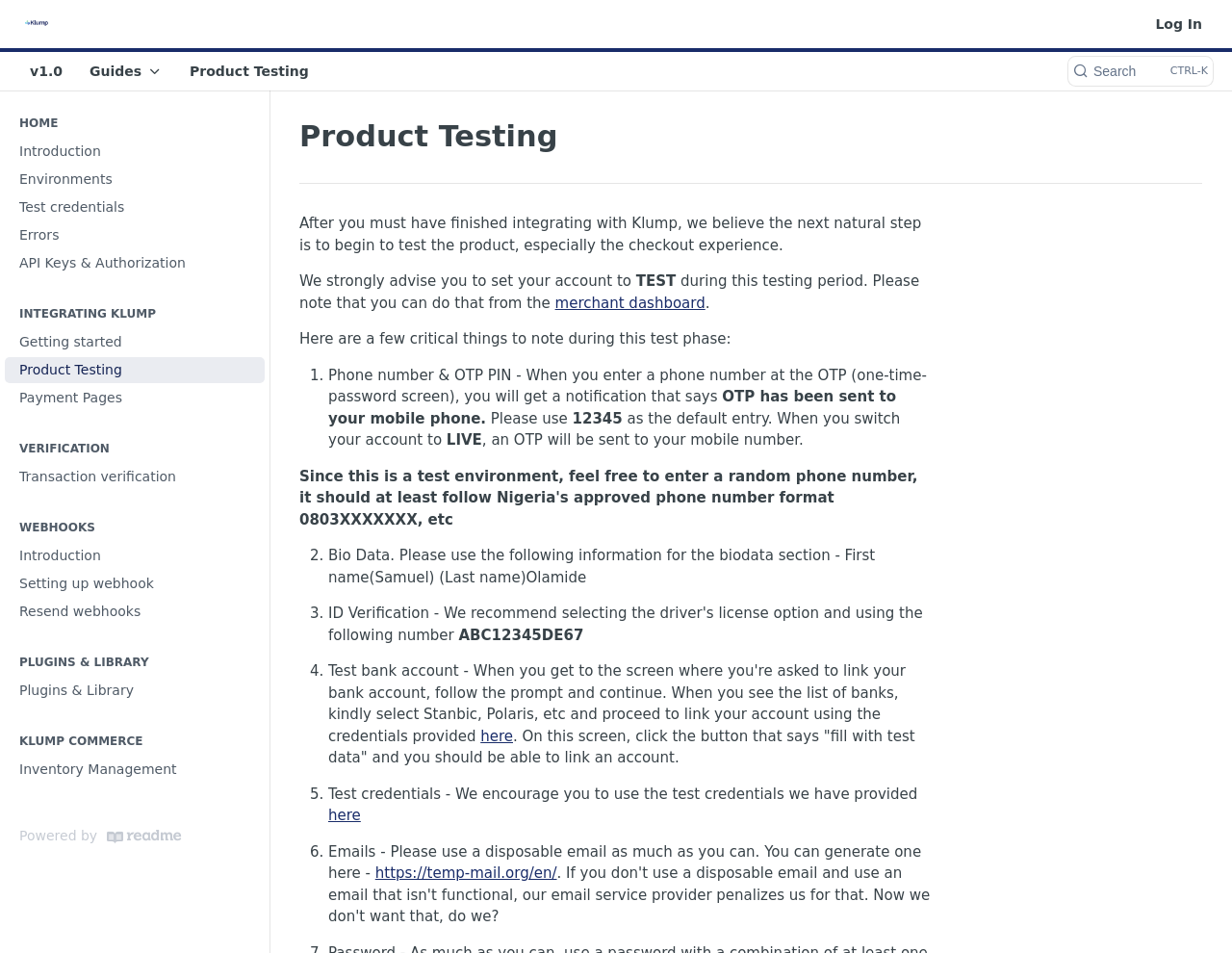Identify the bounding box coordinates of the region that needs to be clicked to carry out this instruction: "Read more about 'Transaction verification'". Provide these coordinates as four float numbers ranging from 0 to 1, i.e., [left, top, right, bottom].

[0.004, 0.487, 0.215, 0.514]